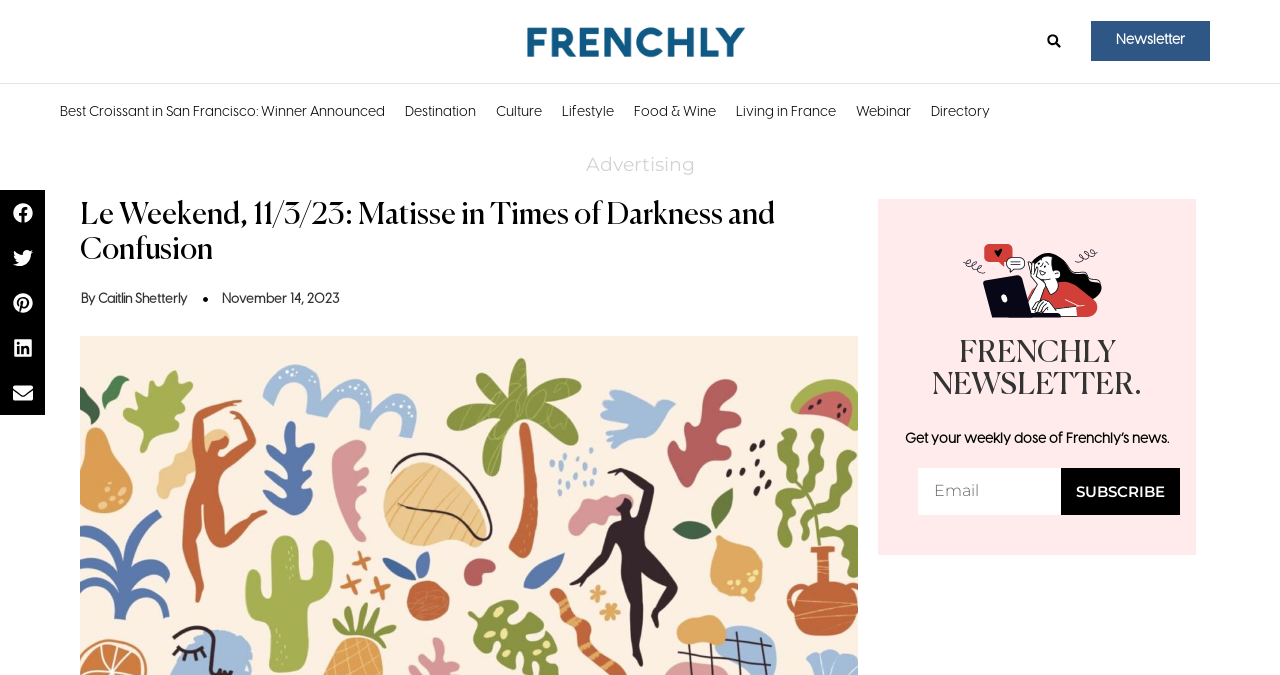Please find the bounding box coordinates of the clickable region needed to complete the following instruction: "Subscribe to the newsletter". The bounding box coordinates must consist of four float numbers between 0 and 1, i.e., [left, top, right, bottom].

[0.829, 0.693, 0.922, 0.762]